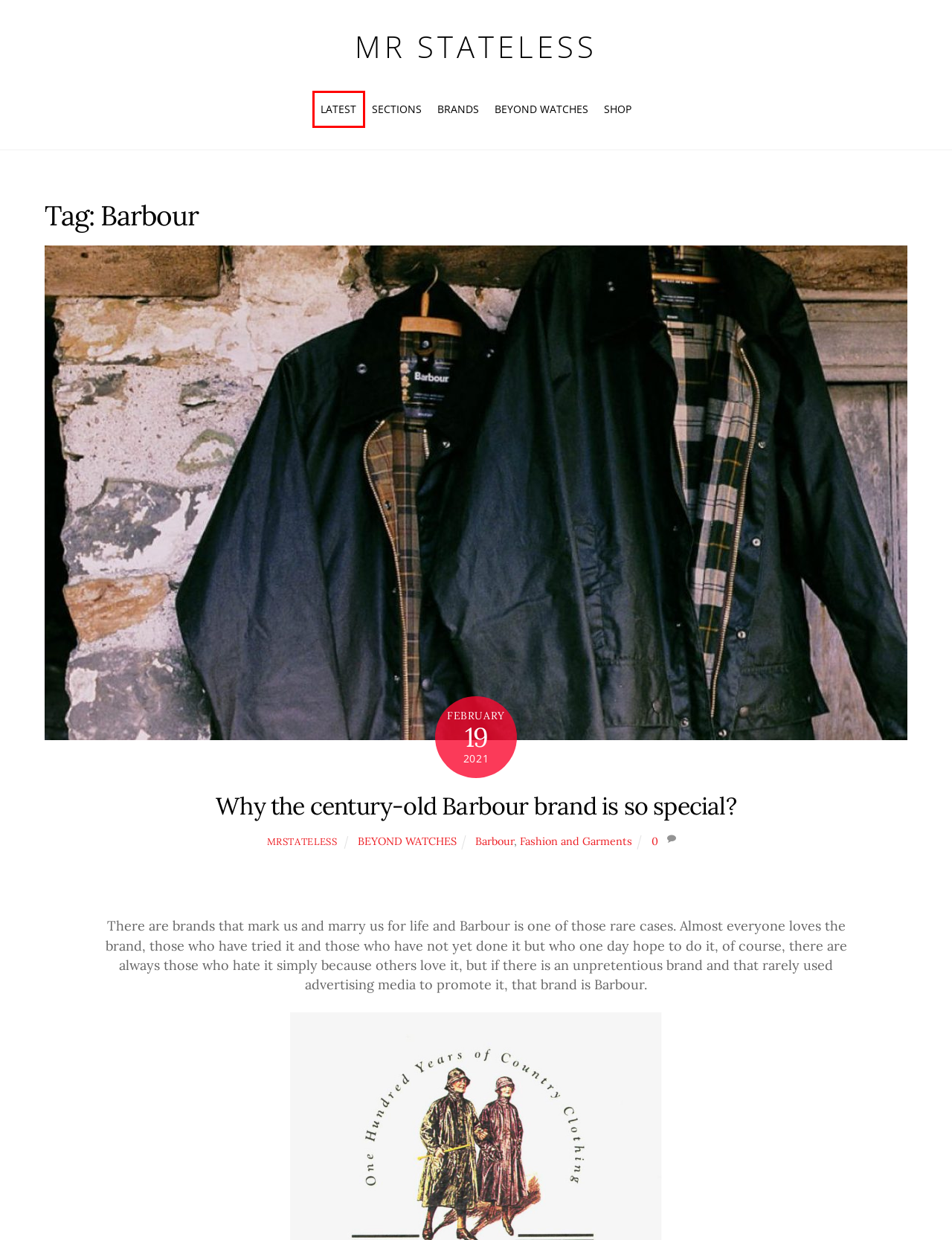You have a screenshot of a webpage with a red bounding box around an element. Select the webpage description that best matches the new webpage after clicking the element within the red bounding box. Here are the descriptions:
A. BEYOND WATCHES - MR STATELESS
B. Fashion and Garments - MR STATELESS
C. Home - MR STATELESS
D. MR STATELESS SHOP – Watches Service&Repair, Relógios Manutenção&Reparação
E. Why the century-old Barbour brand is so special? - MR STATELESS
F. SECTIONS - MR STATELESS
G. MRSTATELESS - MR STATELESS
H. LATEST - MR STATELESS

H